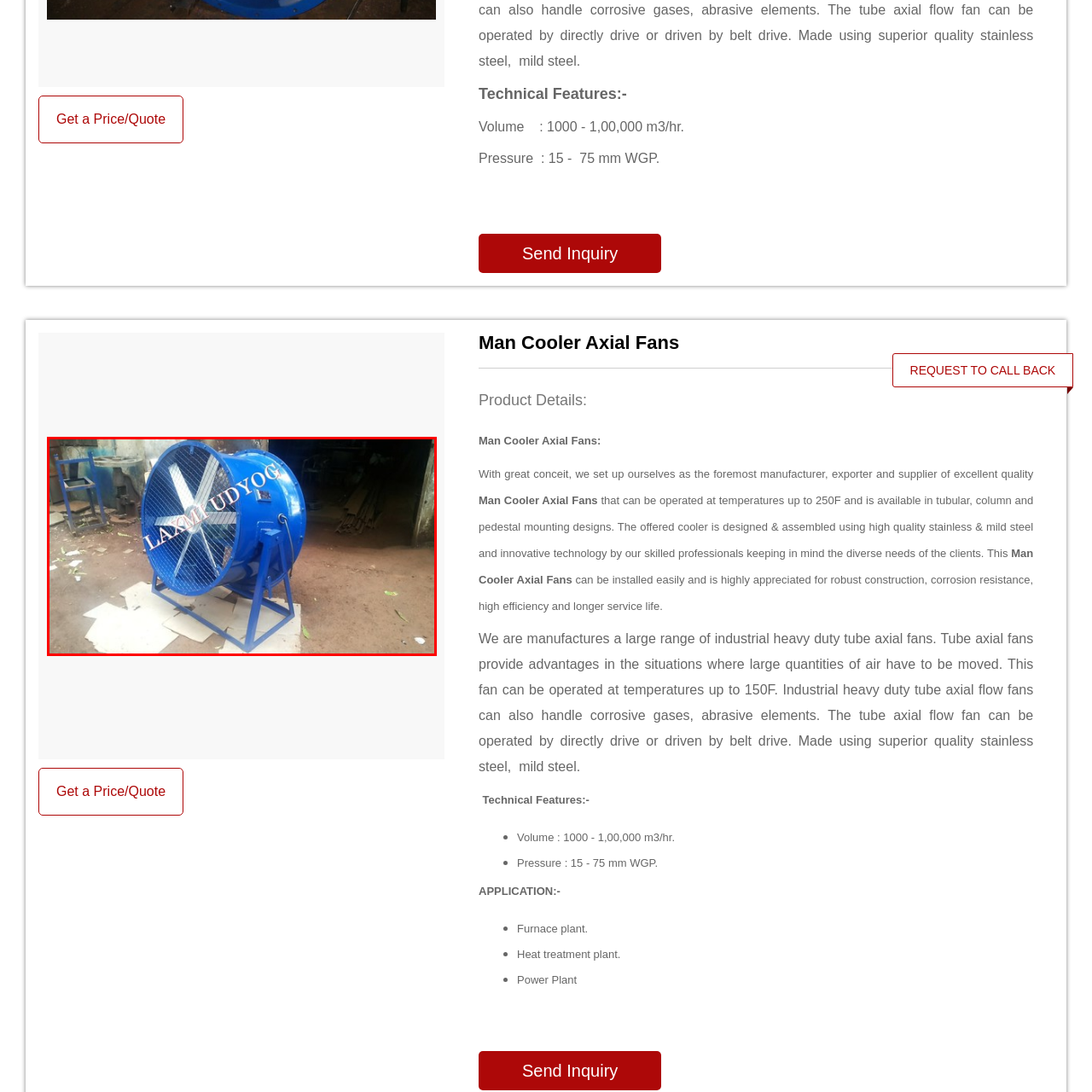Examine the image within the red box and give a concise answer to this question using a single word or short phrase: 
What type of facilities is this fan ideal for?

furnace plants, heat treatment facilities, and power plants